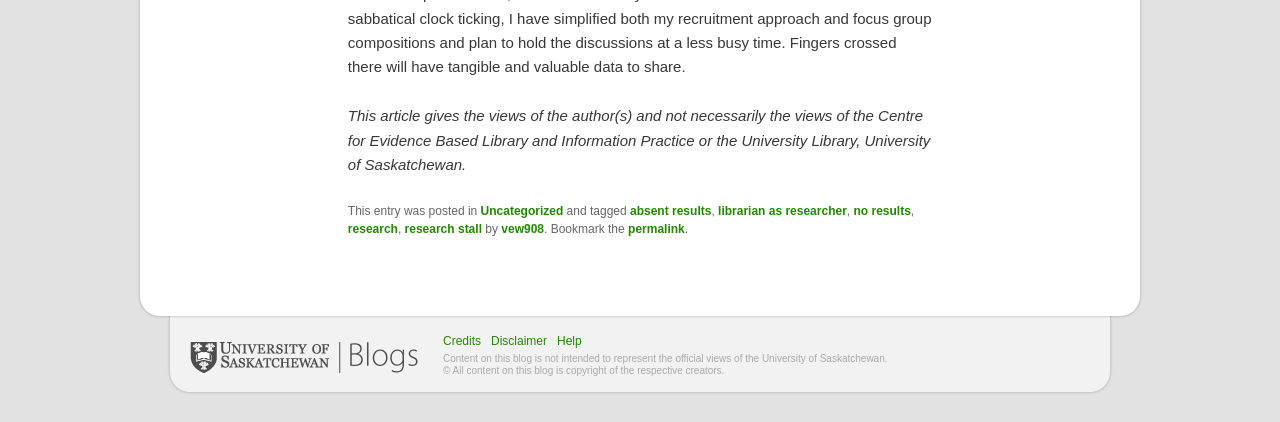What is the author's note about?
Please provide a single word or phrase in response based on the screenshot.

Views of the author